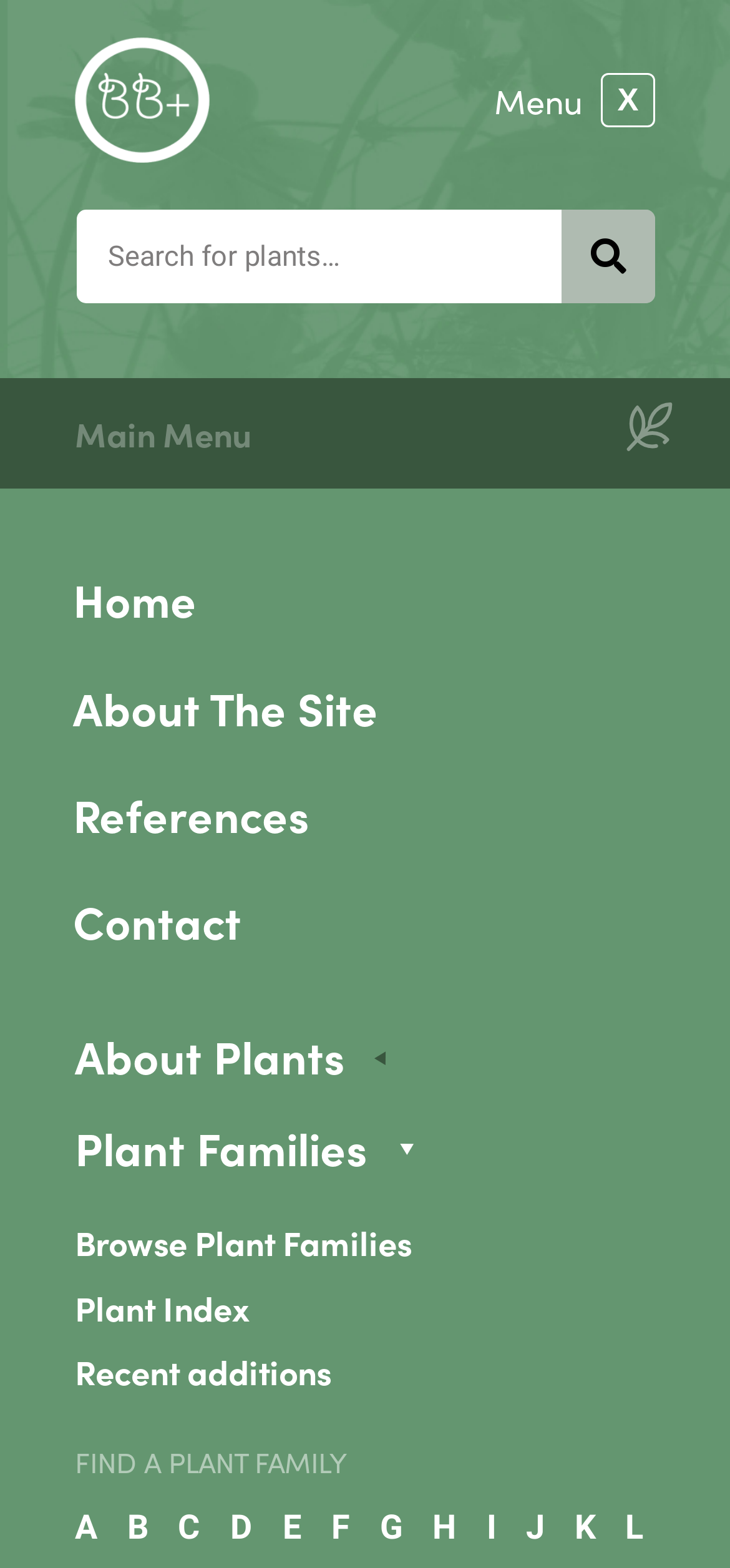Please locate the bounding box coordinates of the element that should be clicked to achieve the given instruction: "Go to the home page".

[0.049, 0.348, 0.923, 0.416]